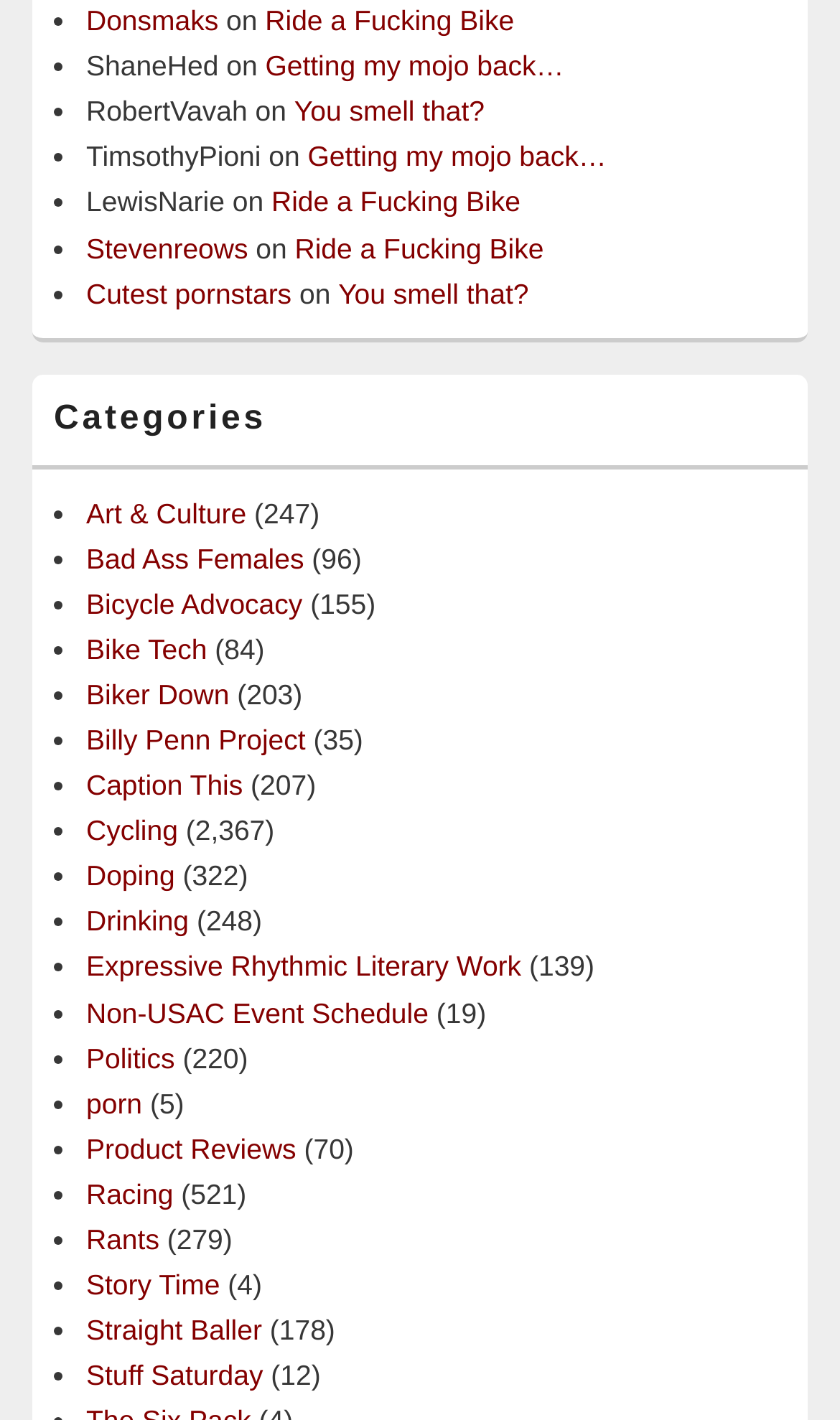Who is the author of the first article?
Based on the visual, give a brief answer using one word or a short phrase.

Donsmaks